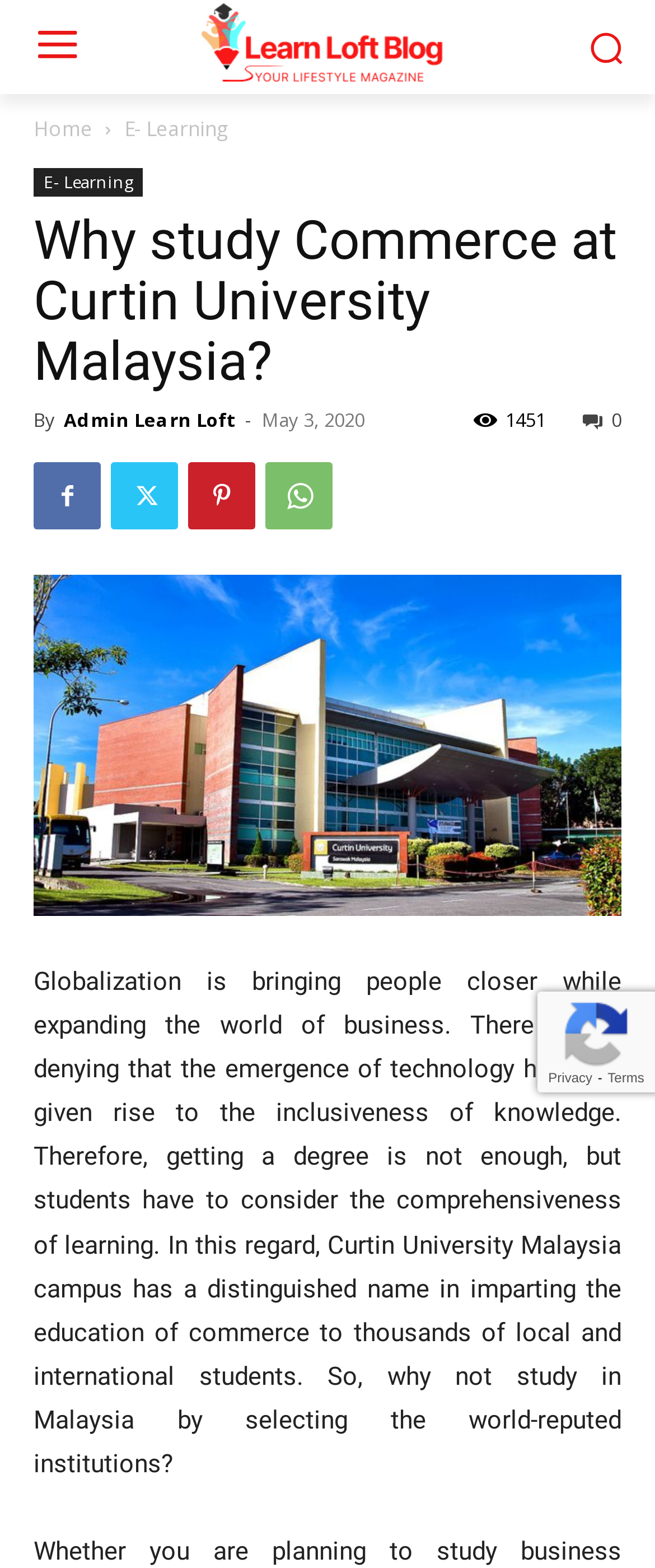Give a one-word or short phrase answer to this question: 
Who is the author of the blog post?

Admin Learn Loft